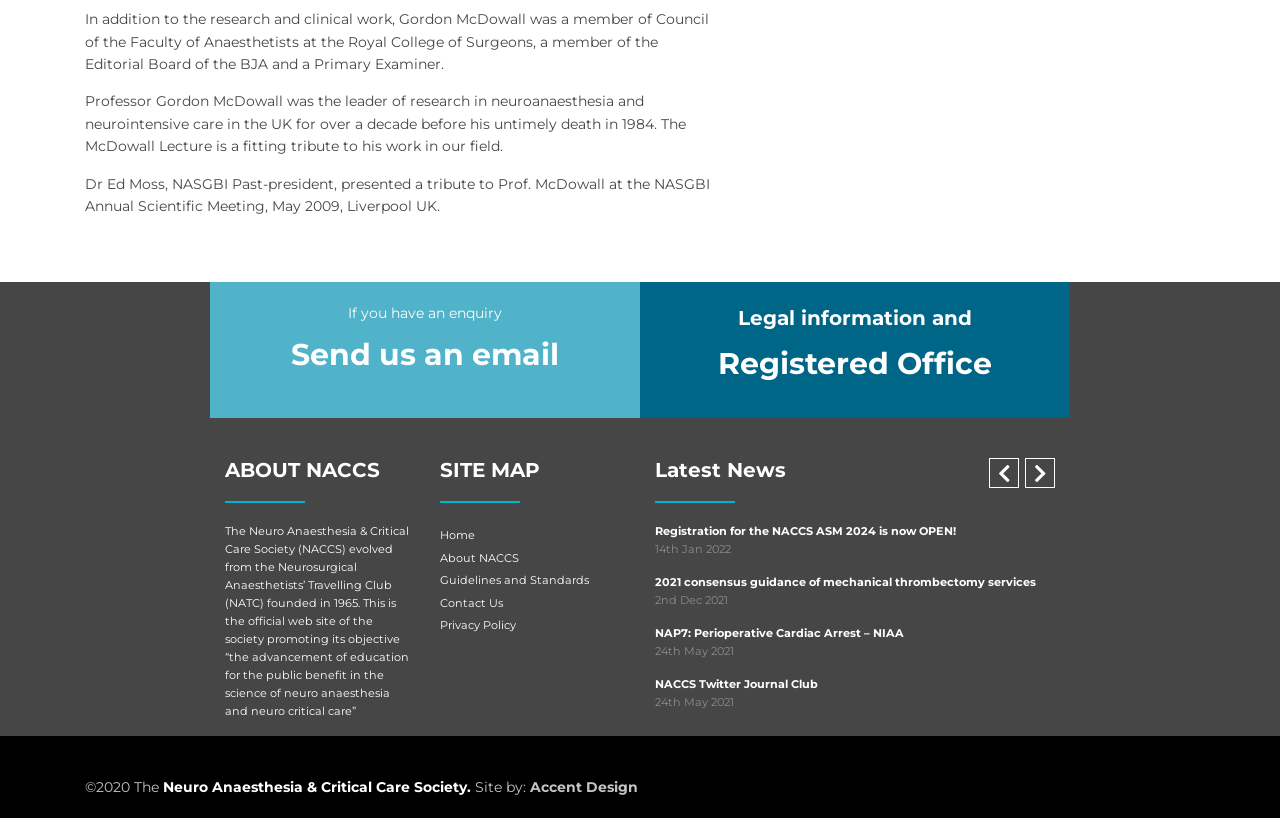What is the name of the society?
Please provide a single word or phrase based on the screenshot.

NACCS